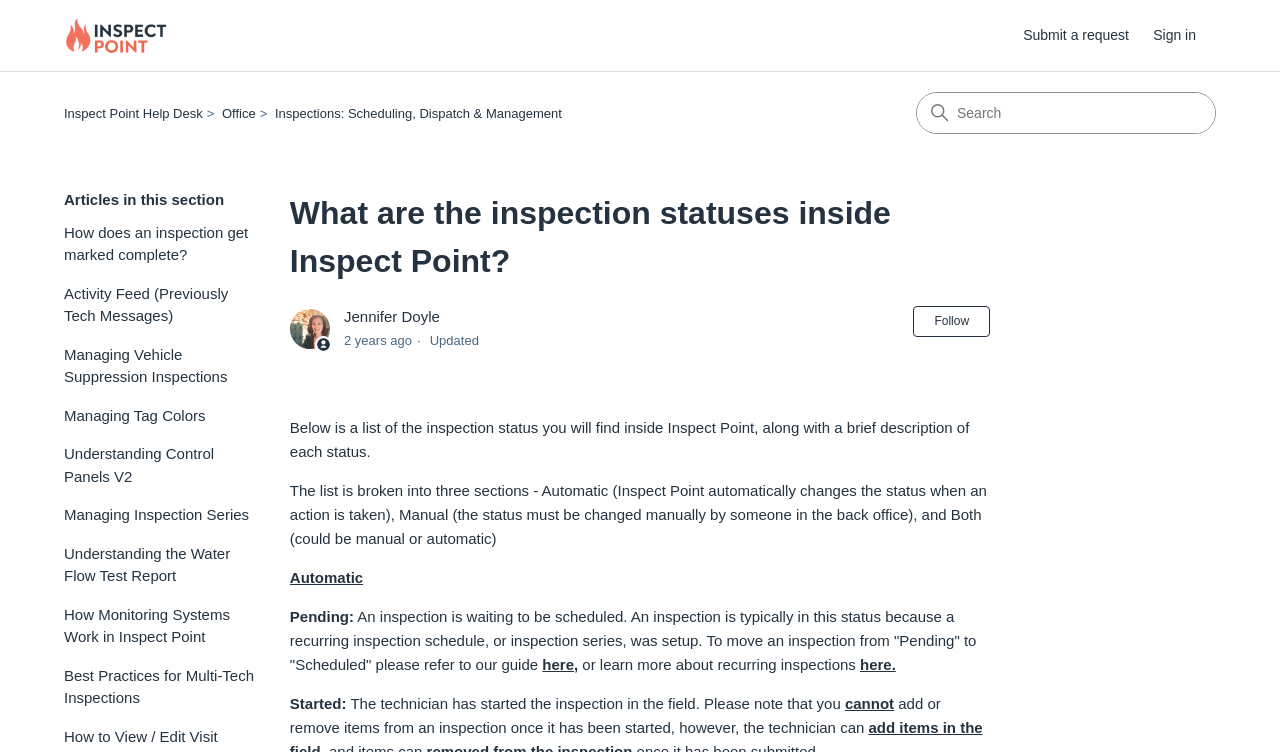Locate and extract the text of the main heading on the webpage.

What are the inspection statuses inside Inspect Point?